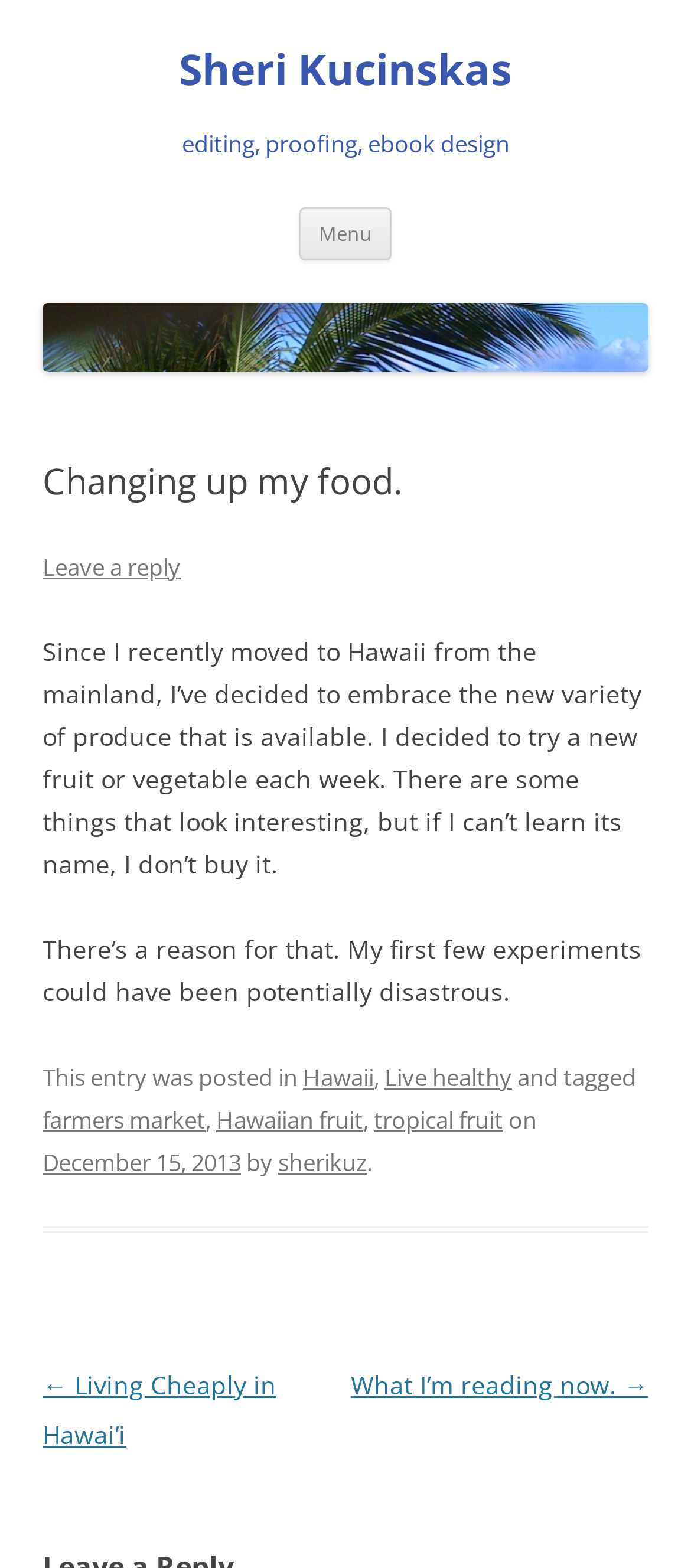Please identify the bounding box coordinates of the area that needs to be clicked to follow this instruction: "Visit the 'Hawaii' category".

[0.438, 0.677, 0.541, 0.697]